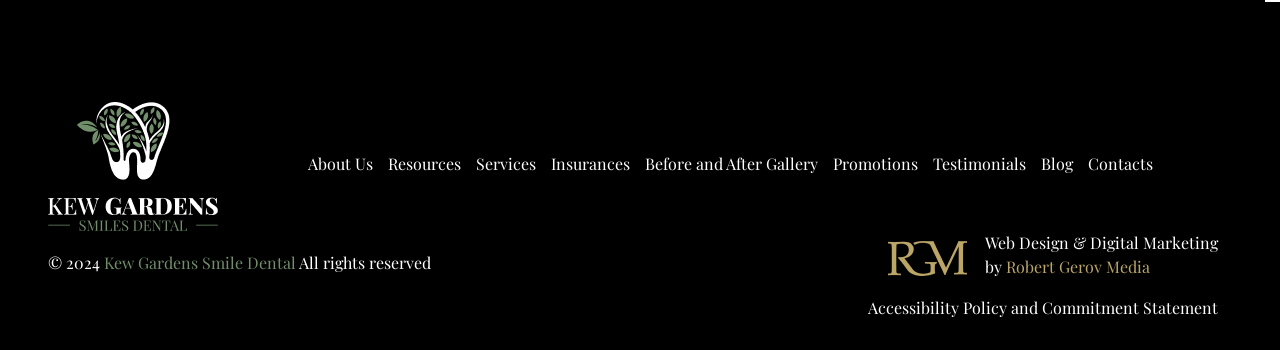From the details in the image, provide a thorough response to the question: What is the name of the dental clinic?

I found the name of the dental clinic by looking at the StaticText element with the text 'Kew Gardens Smile Dental' at coordinates [0.081, 0.719, 0.231, 0.779]. This text is likely to be the name of the clinic as it is prominently displayed on the webpage.